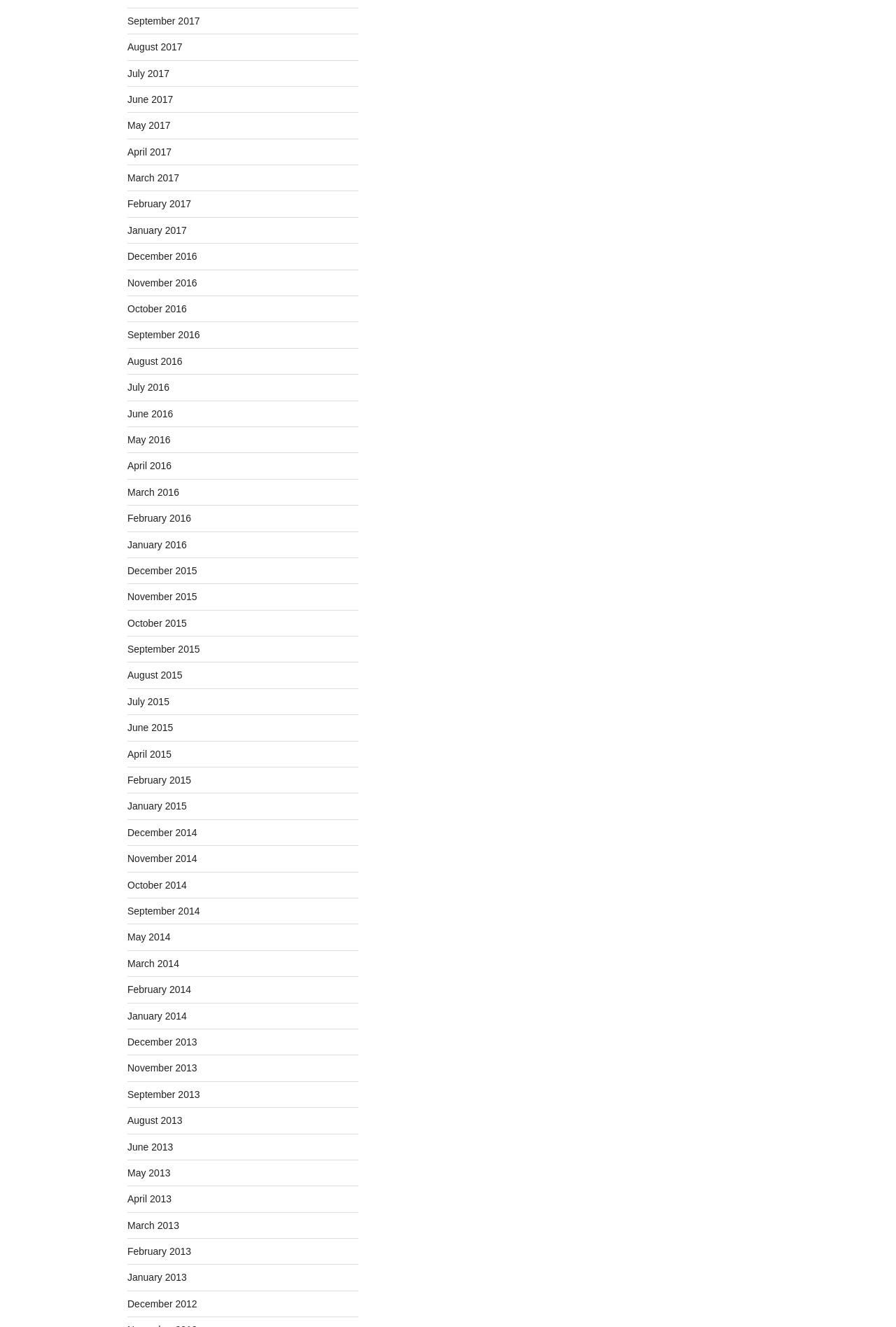Can you pinpoint the bounding box coordinates for the clickable element required for this instruction: "View December 2012 archives"? The coordinates should be four float numbers between 0 and 1, i.e., [left, top, right, bottom].

[0.142, 0.978, 0.22, 0.987]